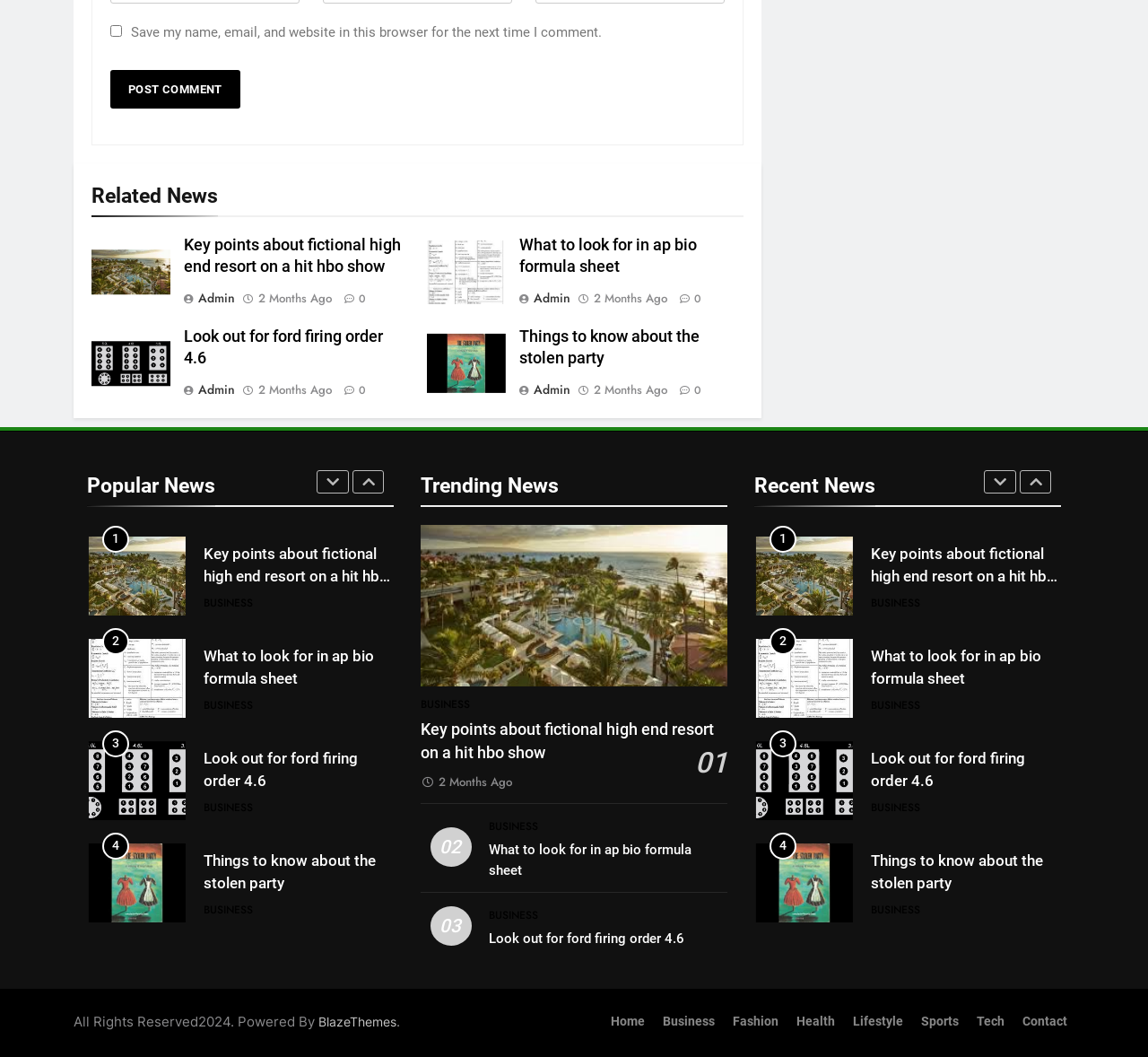Please find the bounding box coordinates of the element that needs to be clicked to perform the following instruction: "Read more about fictional high end resort on a hit hbo show". The bounding box coordinates should be four float numbers between 0 and 1, represented as [left, top, right, bottom].

[0.16, 0.223, 0.356, 0.263]